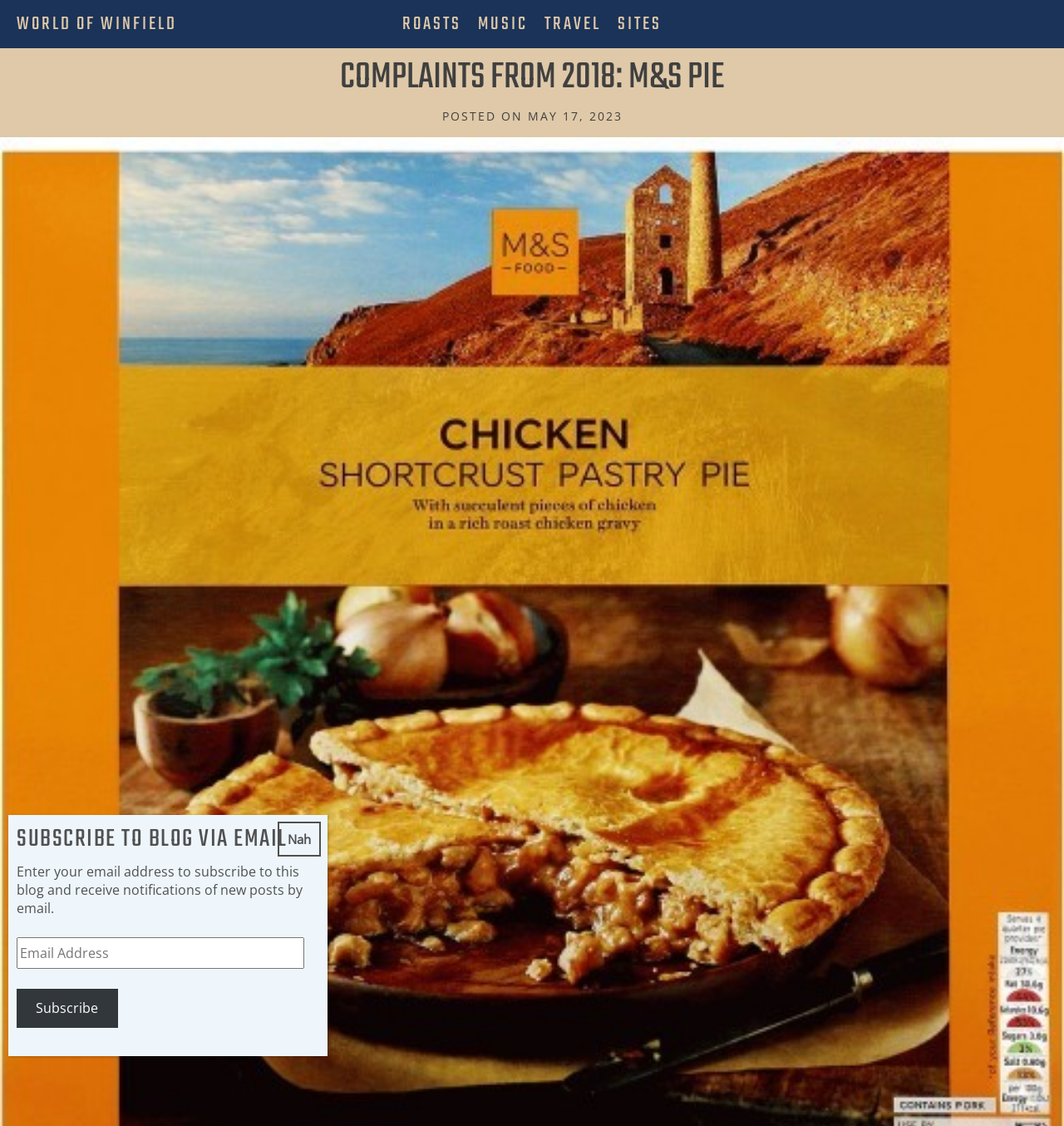What is the category of the post?
Using the information from the image, give a concise answer in one word or a short phrase.

COMPLAINTS